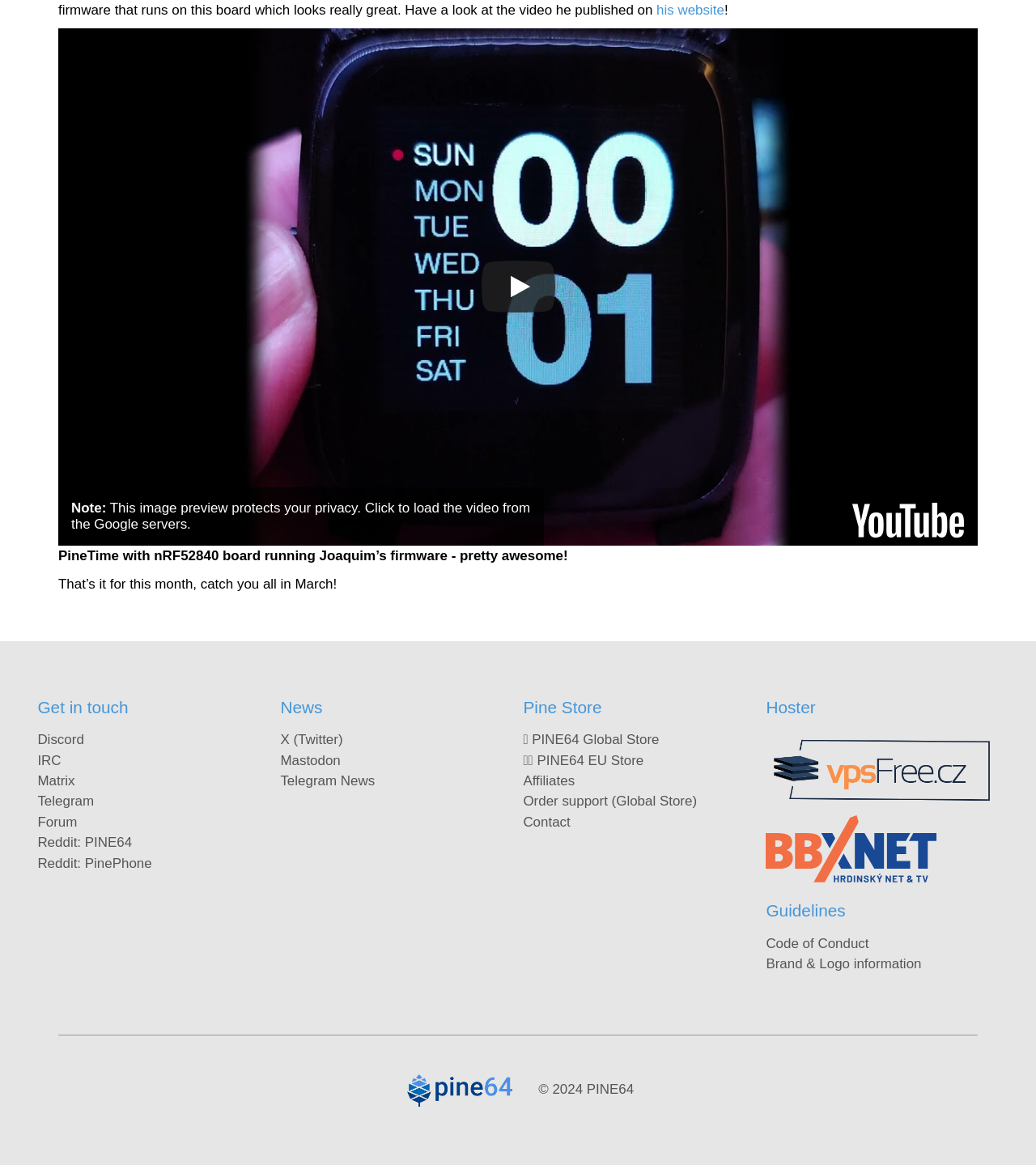Please identify the bounding box coordinates of the region to click in order to complete the given instruction: "Get in touch through Discord". The coordinates should be four float numbers between 0 and 1, i.e., [left, top, right, bottom].

[0.036, 0.628, 0.081, 0.642]